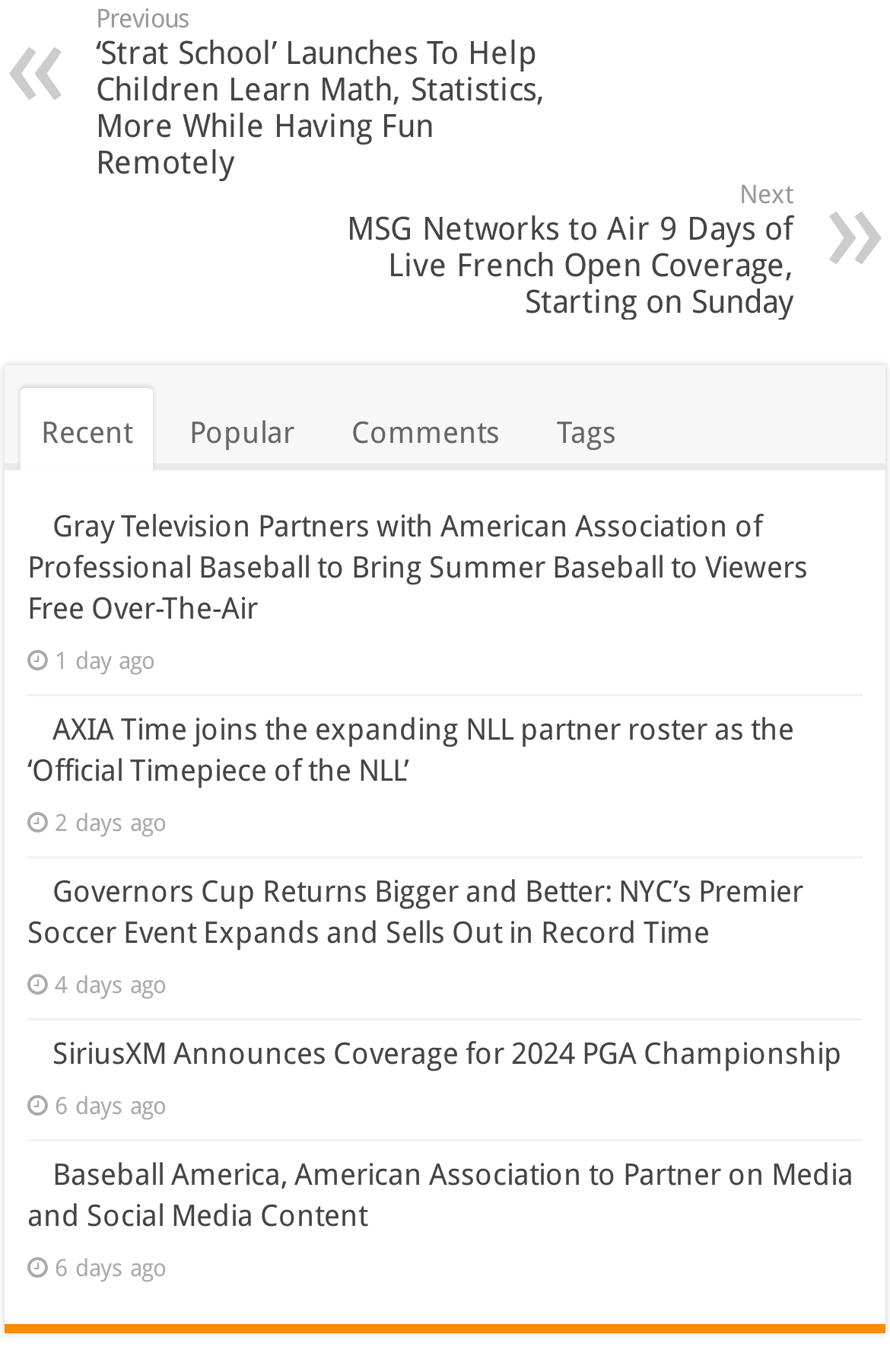Find the bounding box coordinates of the element to click in order to complete the given instruction: "Go to previous news."

[0.108, 0.004, 0.633, 0.132]